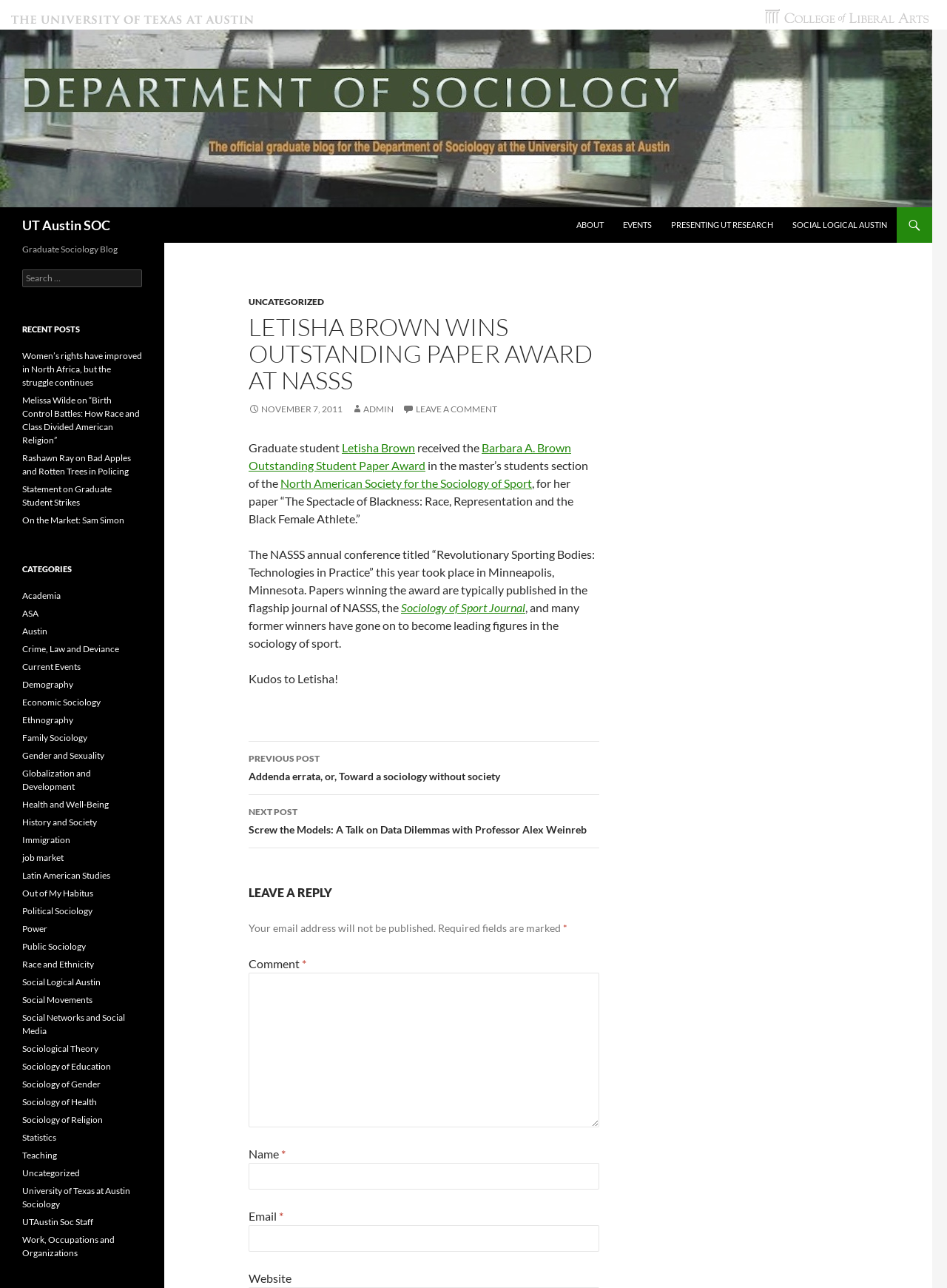Show the bounding box coordinates of the region that should be clicked to follow the instruction: "Search for something."

[0.023, 0.209, 0.15, 0.223]